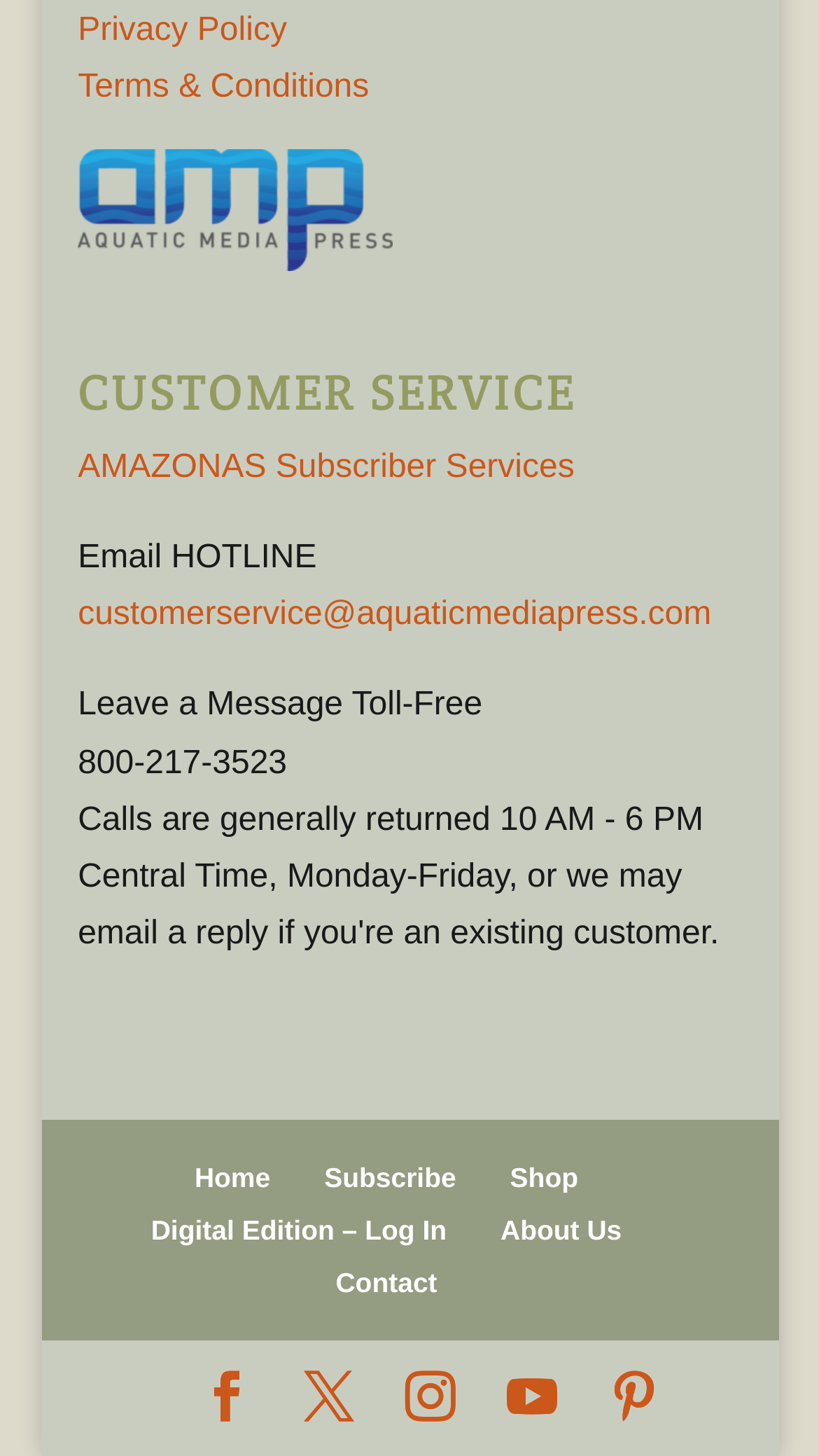Find the bounding box coordinates of the area that needs to be clicked in order to achieve the following instruction: "Subscribe to AMAZONAS". The coordinates should be specified as four float numbers between 0 and 1, i.e., [left, top, right, bottom].

[0.095, 0.309, 0.701, 0.333]